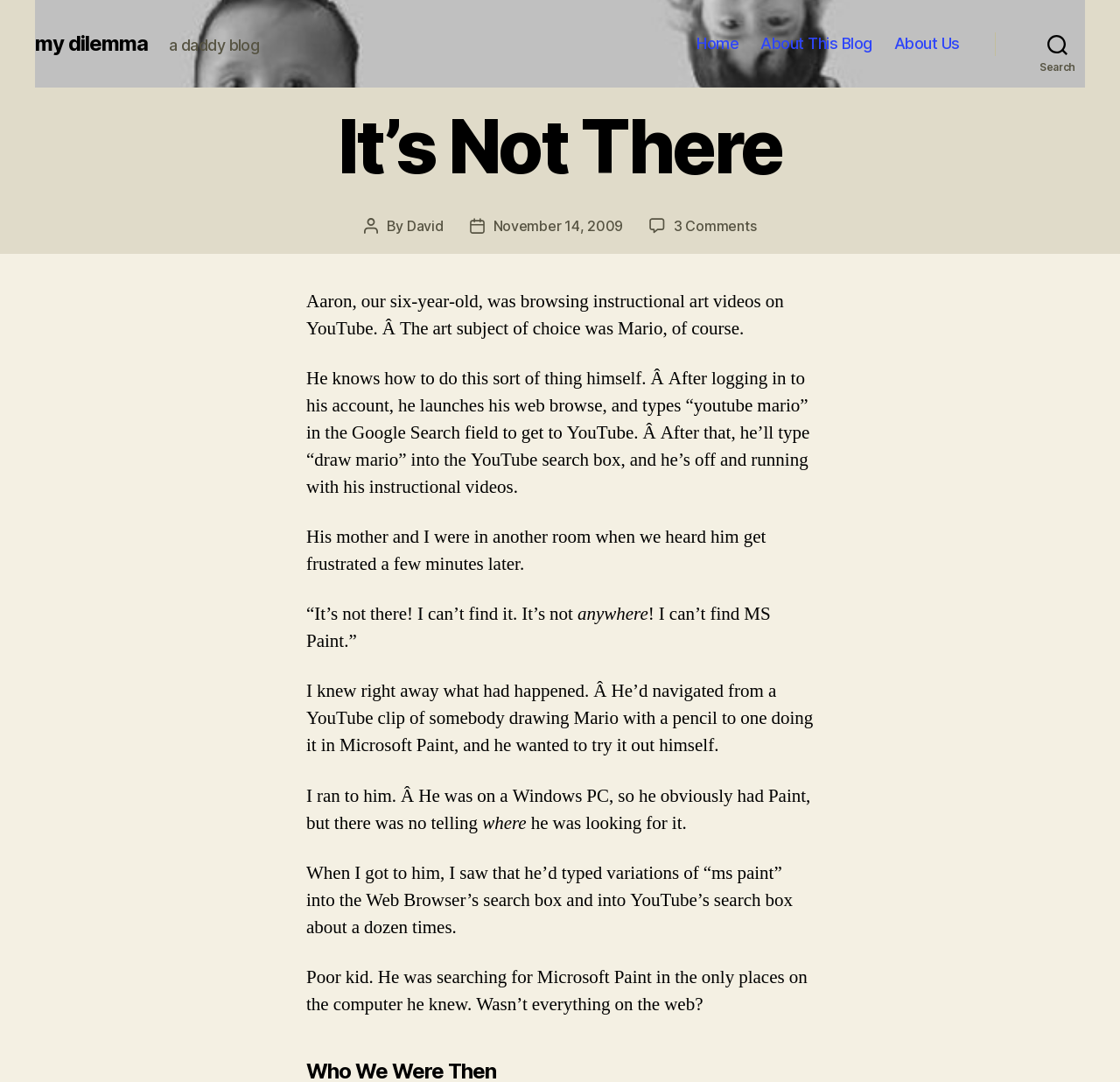Find the bounding box coordinates of the element I should click to carry out the following instruction: "Click on the 'David' link".

[0.363, 0.2, 0.396, 0.217]